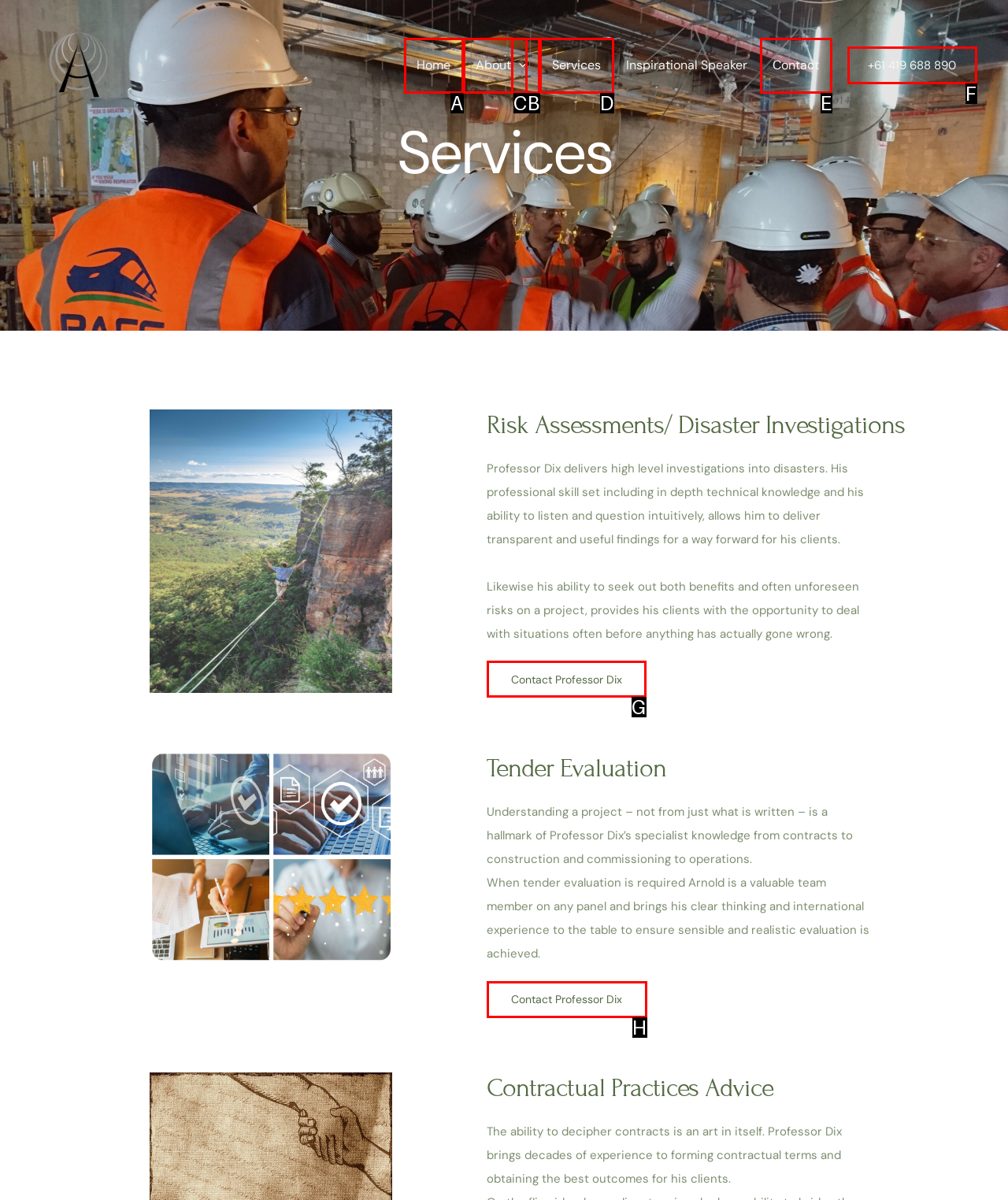Determine the letter of the UI element that will complete the task: Click on Contact Professor Dix
Reply with the corresponding letter.

G